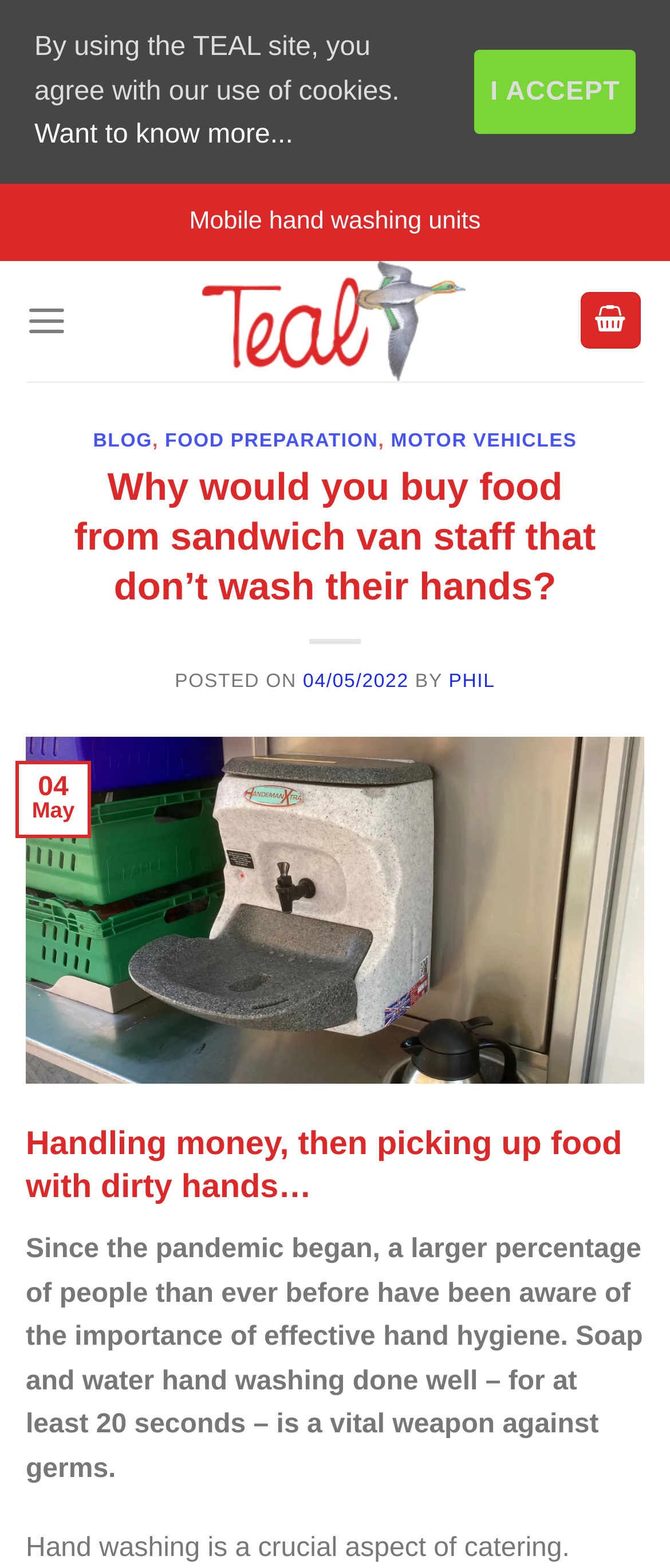Please identify the bounding box coordinates for the region that you need to click to follow this instruction: "Click on Teal mobile sinks".

[0.246, 0.166, 0.754, 0.243]